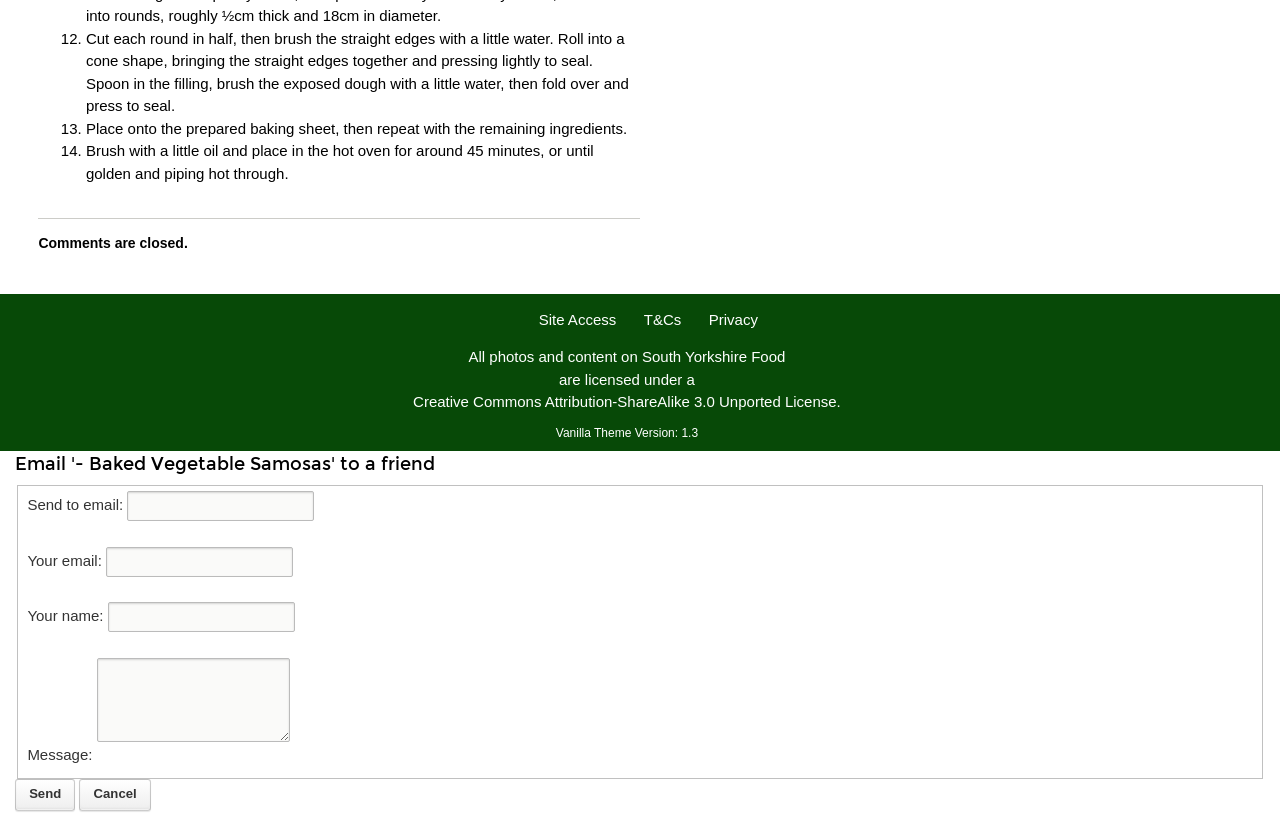How long does it take to bake the prepared rounds?
Look at the image and respond with a one-word or short phrase answer.

Around 45 minutes